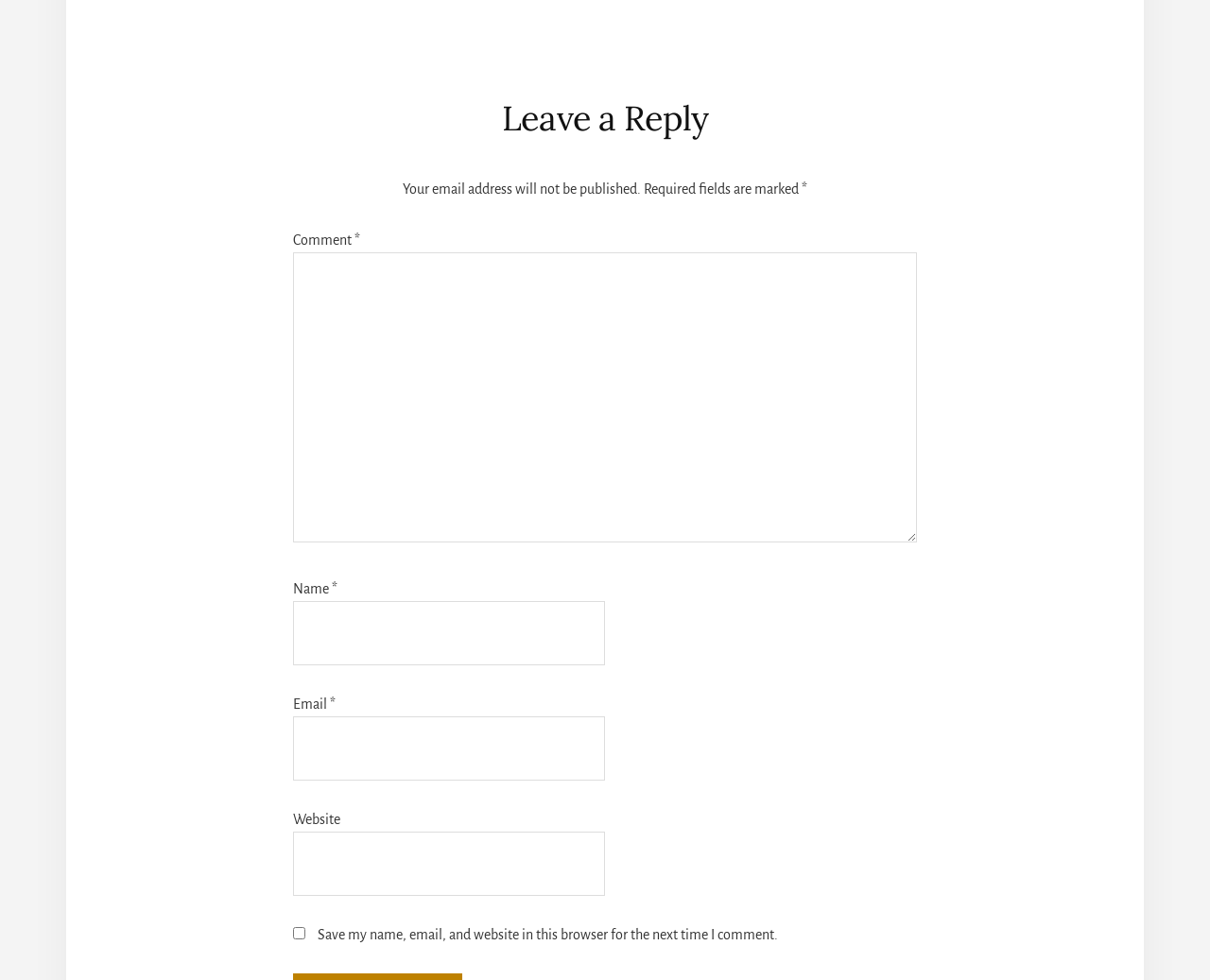What is the required information to leave a reply?
Answer the question with a single word or phrase, referring to the image.

Name, Email, Comment